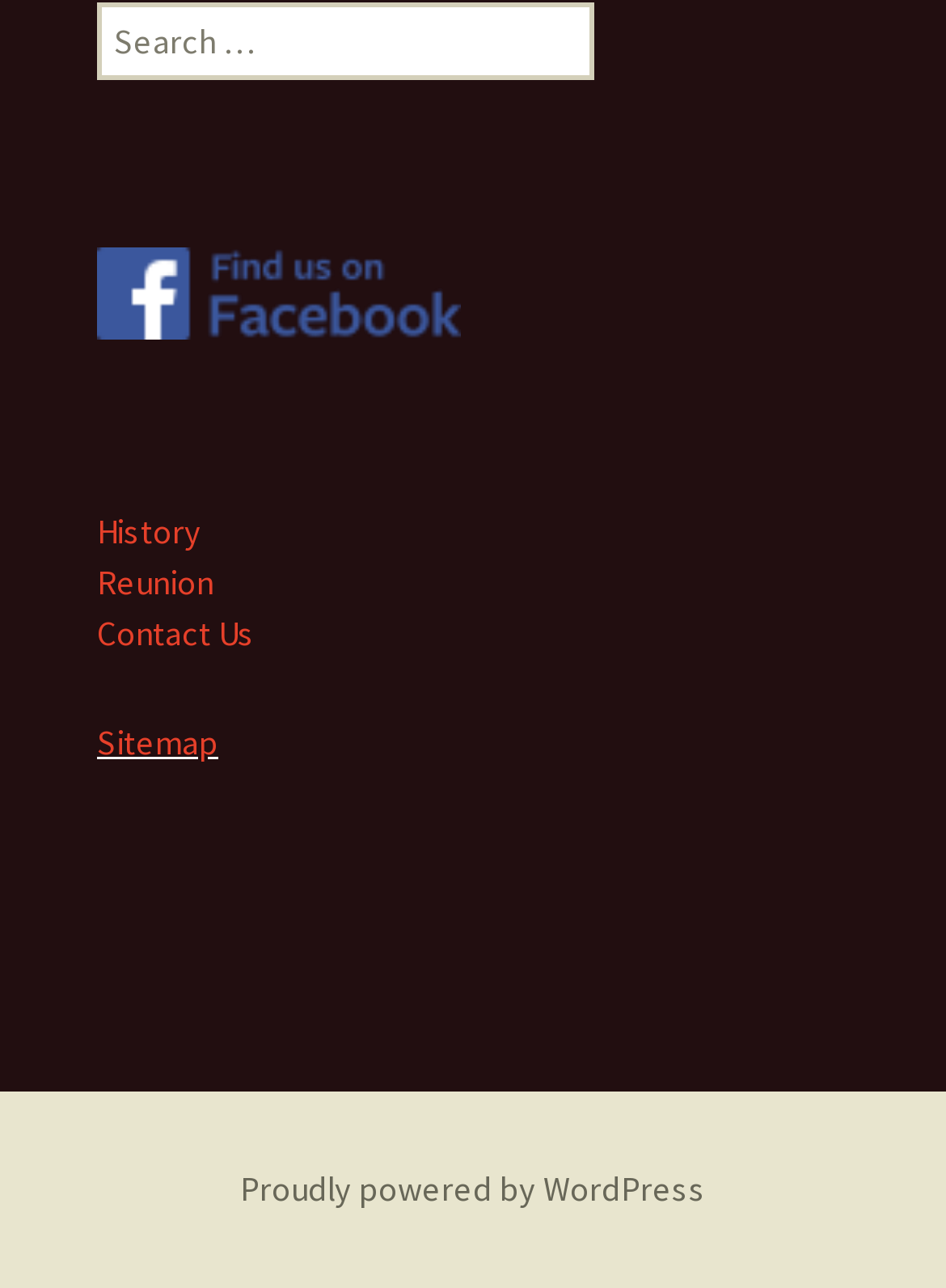What is the purpose of the search box?
Please provide a detailed and comprehensive answer to the question.

The search box is located at the top of the webpage with a label 'Search for:' and is likely used to search for specific content within the website.